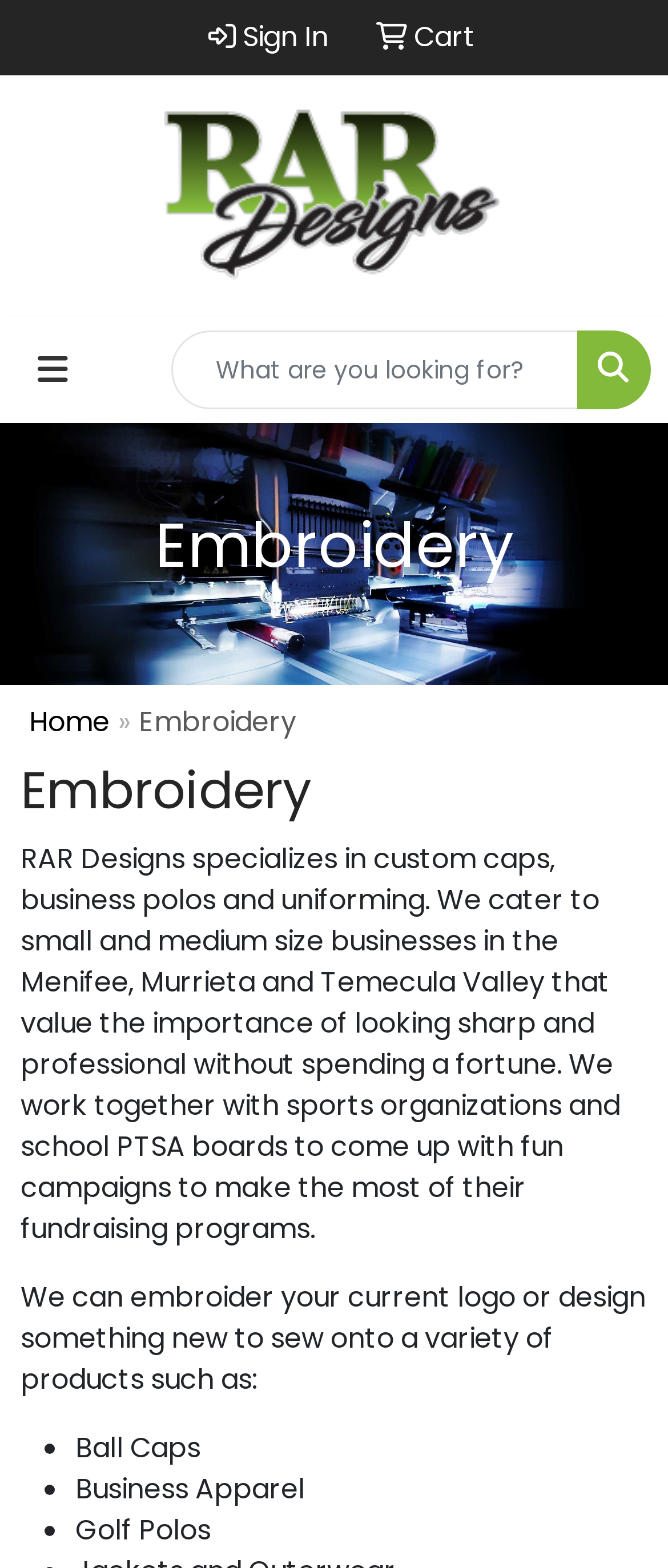What type of products can be embroidered?
Please answer the question with as much detail as possible using the screenshot.

The webpage lists various products that can be embroidered, including ball caps, business apparel, and golf polos, which are mentioned in the static text 'We can embroider your current logo or design something new to sew onto a variety of products such as:'.